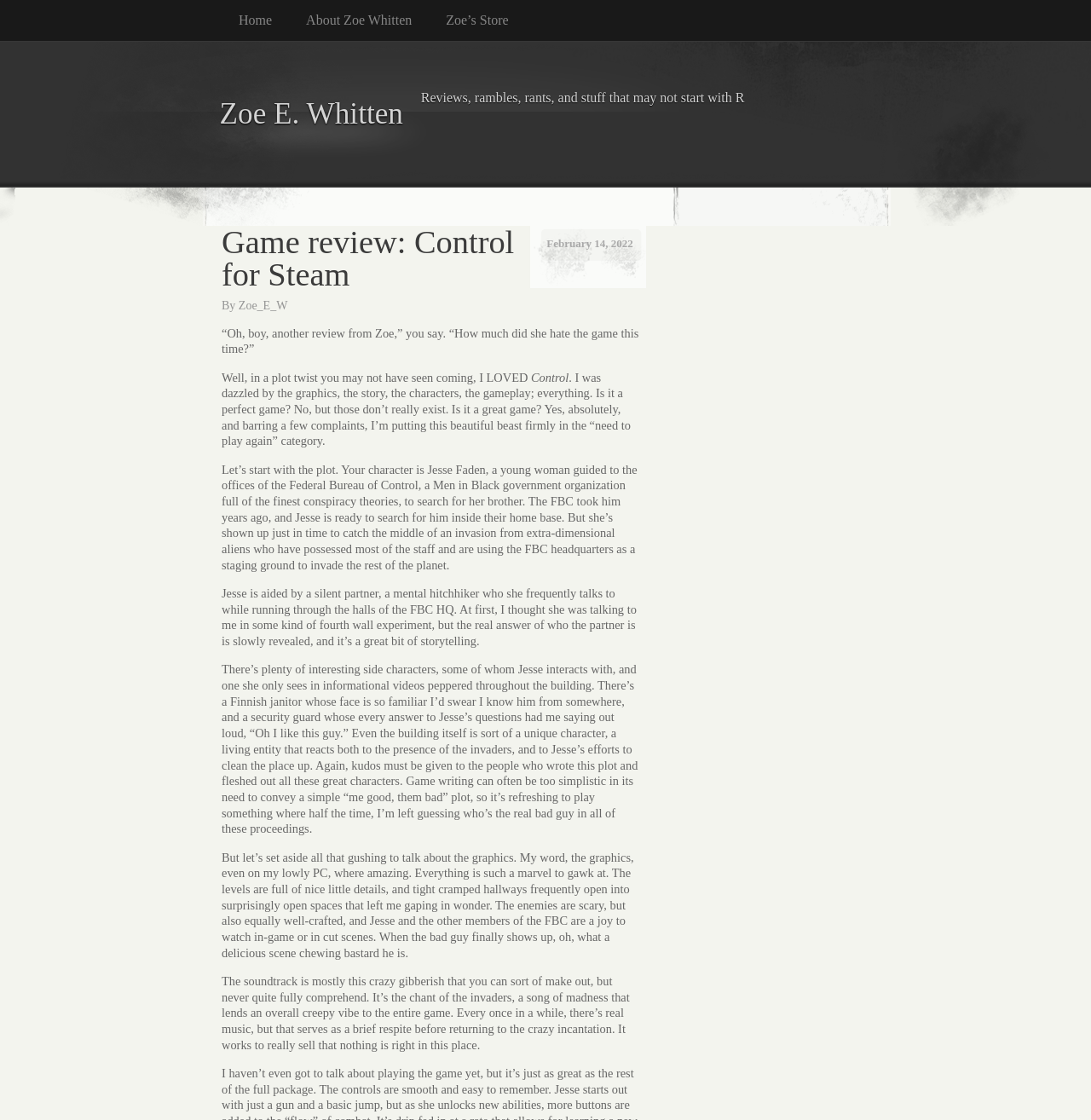What is the organization where the game takes place?
Using the image, respond with a single word or phrase.

Federal Bureau of Control